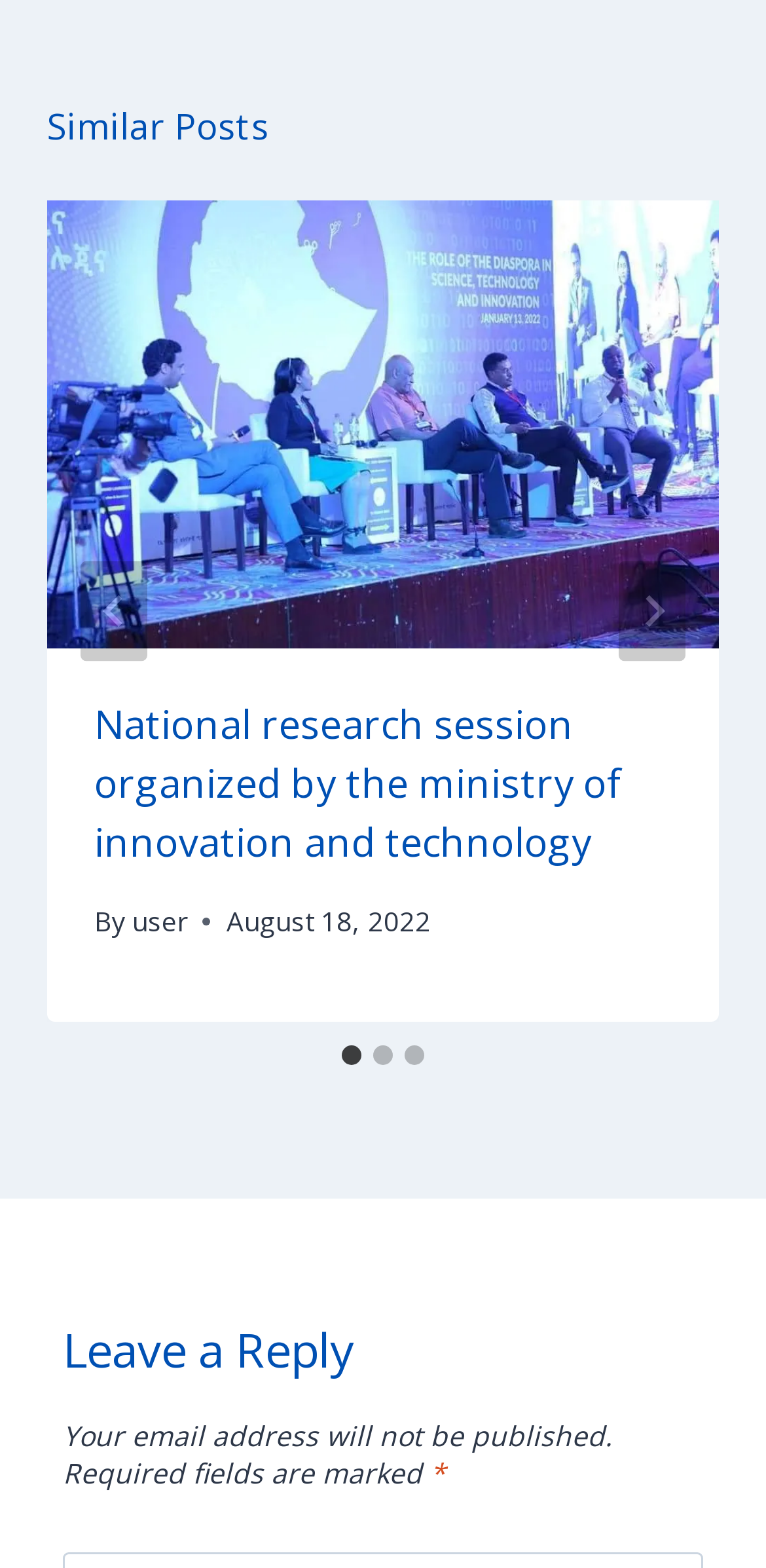Given the description of a UI element: "aria-label="Next"", identify the bounding box coordinates of the matching element in the webpage screenshot.

[0.808, 0.358, 0.895, 0.422]